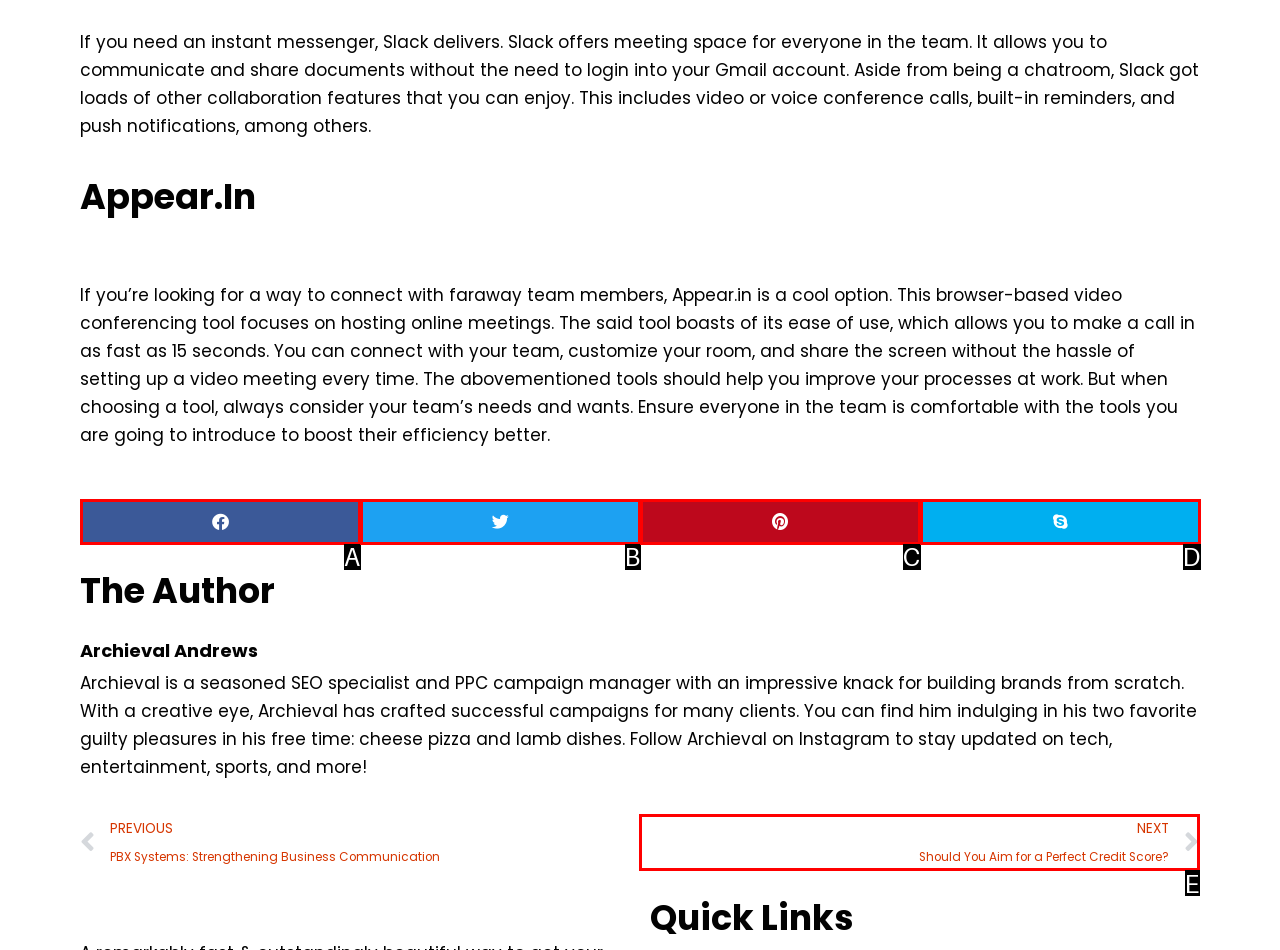Find the HTML element that suits the description: aria-label="Share on pinterest"
Indicate your answer with the letter of the matching option from the choices provided.

C